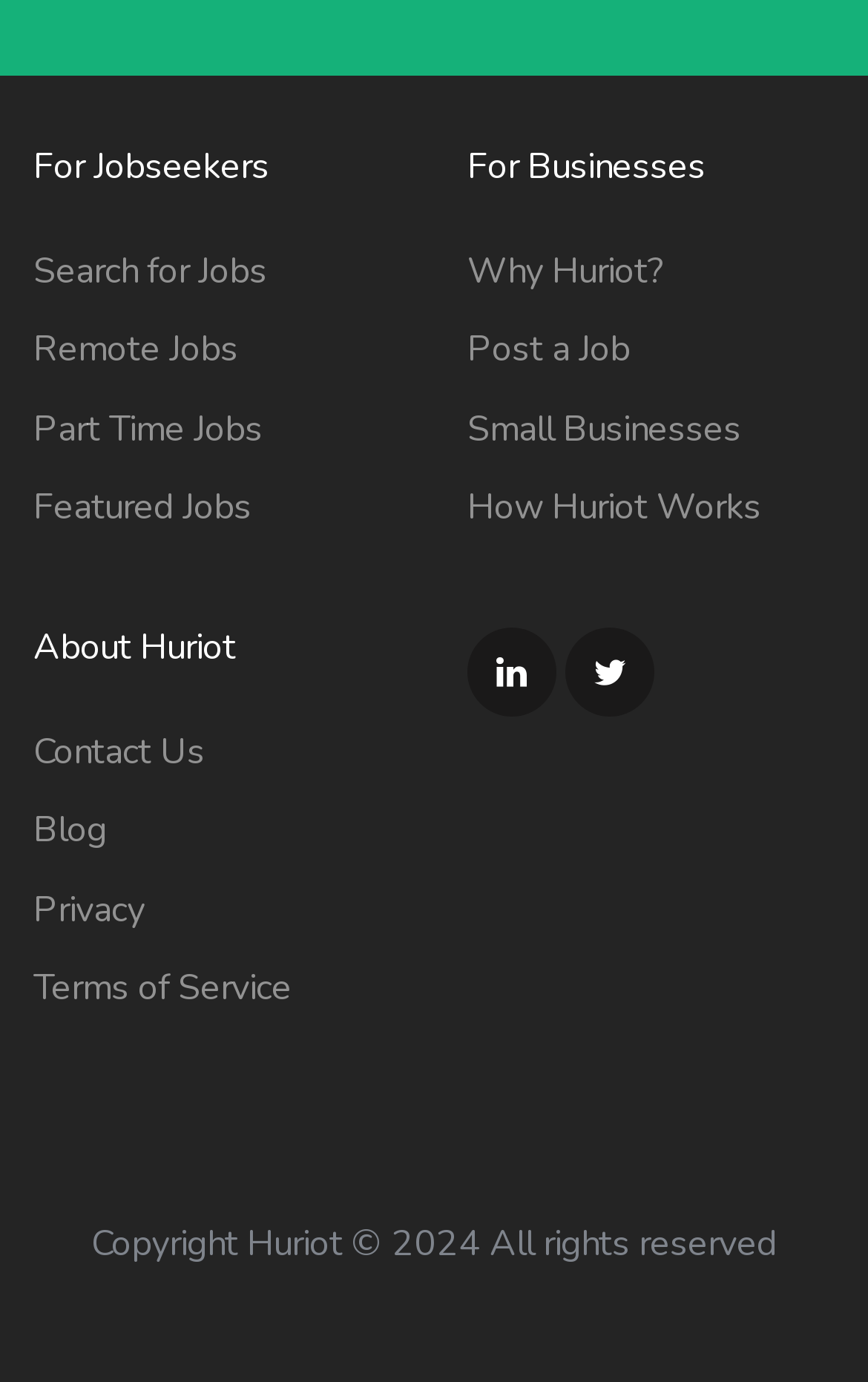Locate the bounding box coordinates of the clickable region necessary to complete the following instruction: "View Blog". Provide the coordinates in the format of four float numbers between 0 and 1, i.e., [left, top, right, bottom].

[0.038, 0.584, 0.123, 0.619]